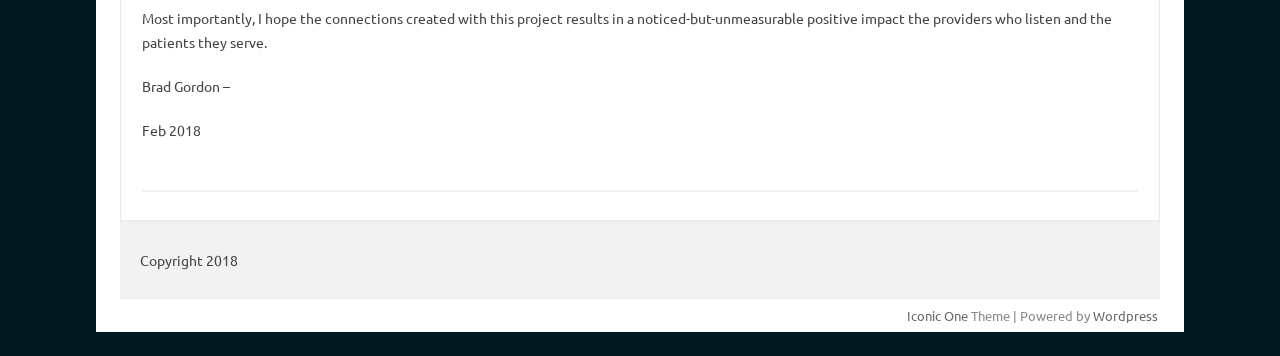Reply to the question with a single word or phrase:
Who is the author of the quote?

Brad Gordon